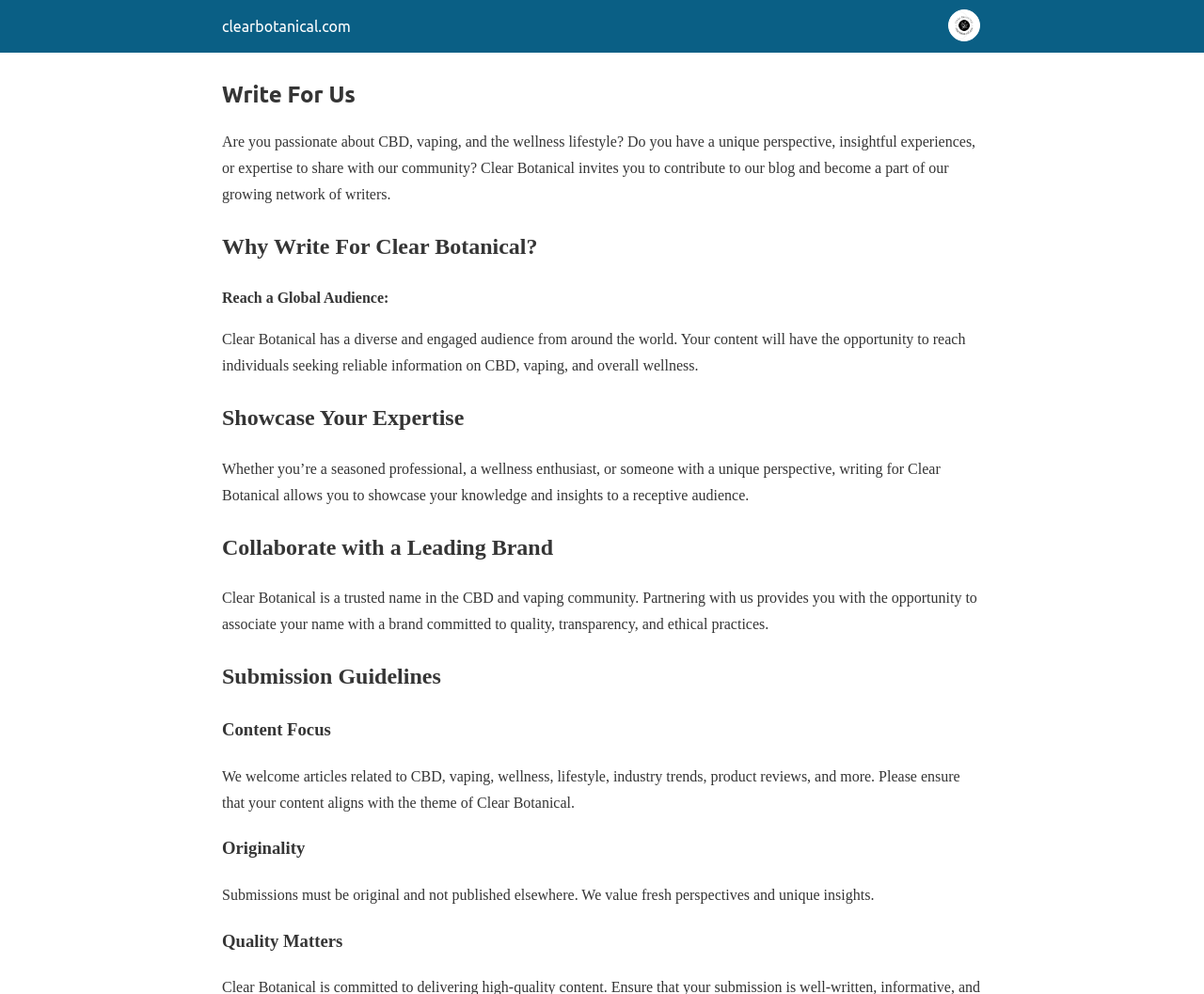Produce an extensive caption that describes everything on the webpage.

This webpage is about writing for Clear Botanical, a platform focused on CBD, vaping, and wellness lifestyle. At the top left corner, there is a site icon, accompanied by a header that reads "Write For Us". Below the header, there is a paragraph of text that invites users to contribute to the blog and become part of the growing network of writers.

The page is divided into several sections, each with a heading. The first section is "Why Write For Clear Botanical?", which is followed by a subheading "Reach a Global Audience" and a paragraph of text explaining the benefits of writing for the platform. 

To the right of this section, there is another section titled "Showcase Your Expertise", which discusses the opportunity to showcase one's knowledge and insights to a receptive audience. 

Further down, there is a section titled "Collaborate with a Leading Brand", which highlights the benefits of partnering with Clear Botanical, a trusted name in the CBD and vaping community.

The page also provides "Submission Guidelines", which includes sections on "Content Focus", "Originality", and "Quality Matters". These sections outline the requirements and expectations for submitting articles to the platform.